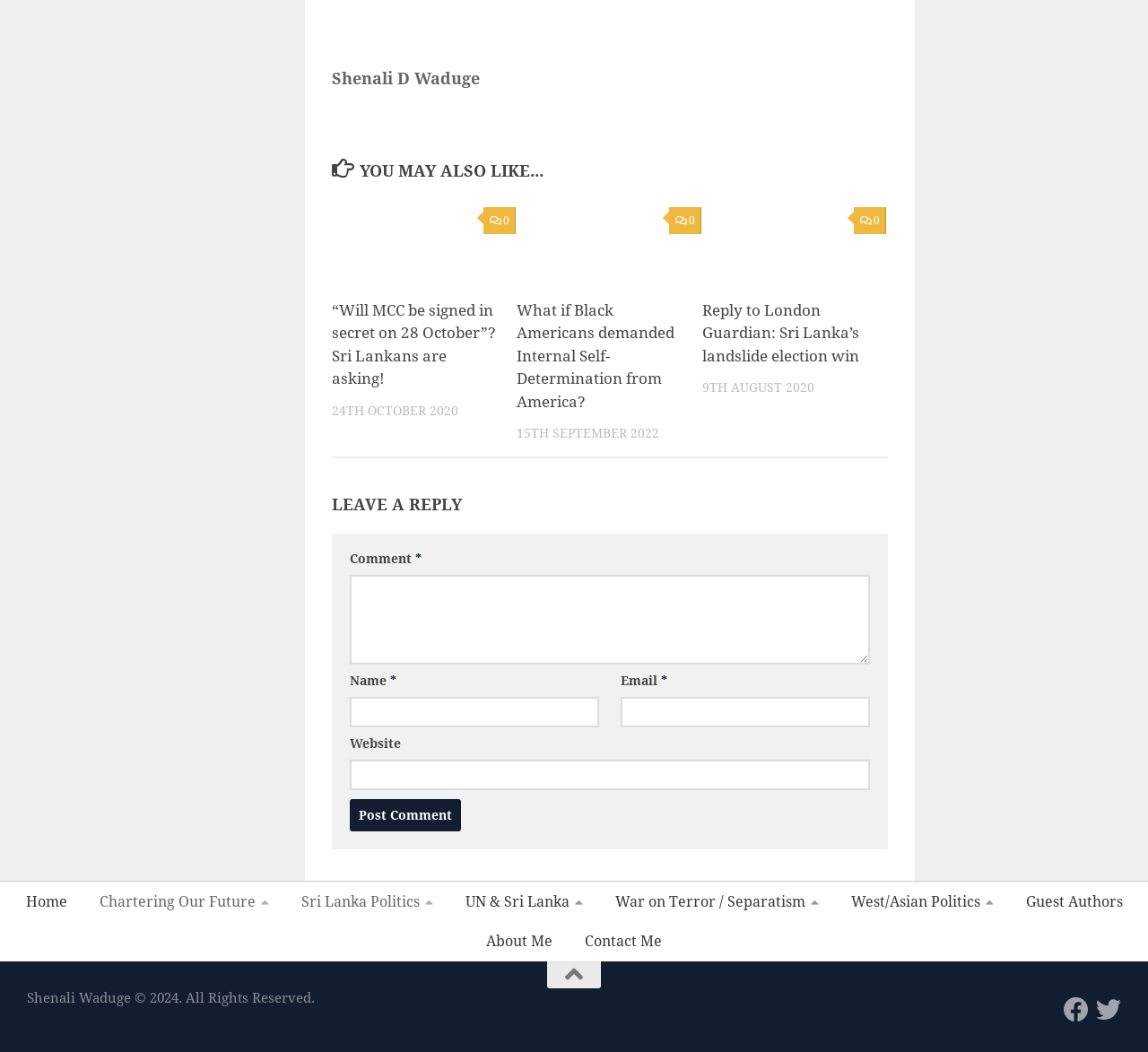Using the details from the image, please elaborate on the following question: What is the copyright year mentioned at the bottom of the webpage?

The static text element 'Shenali Waduge © 2024. All Rights Reserved.' at the bottom of the webpage mentions the copyright year as 2024.